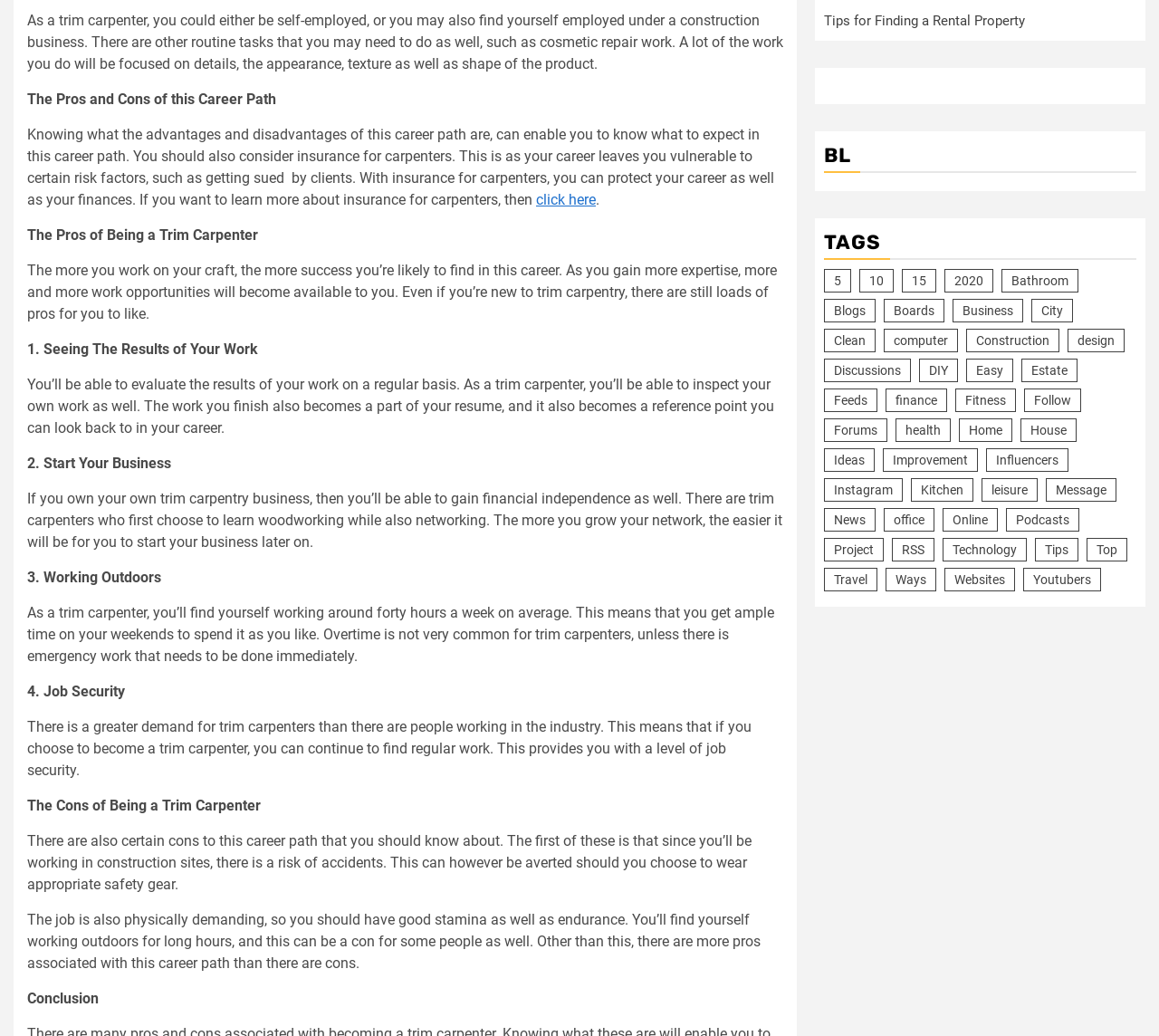Respond to the question below with a concise word or phrase:
What is one of the cons of being a trim carpenter?

Risk of accidents